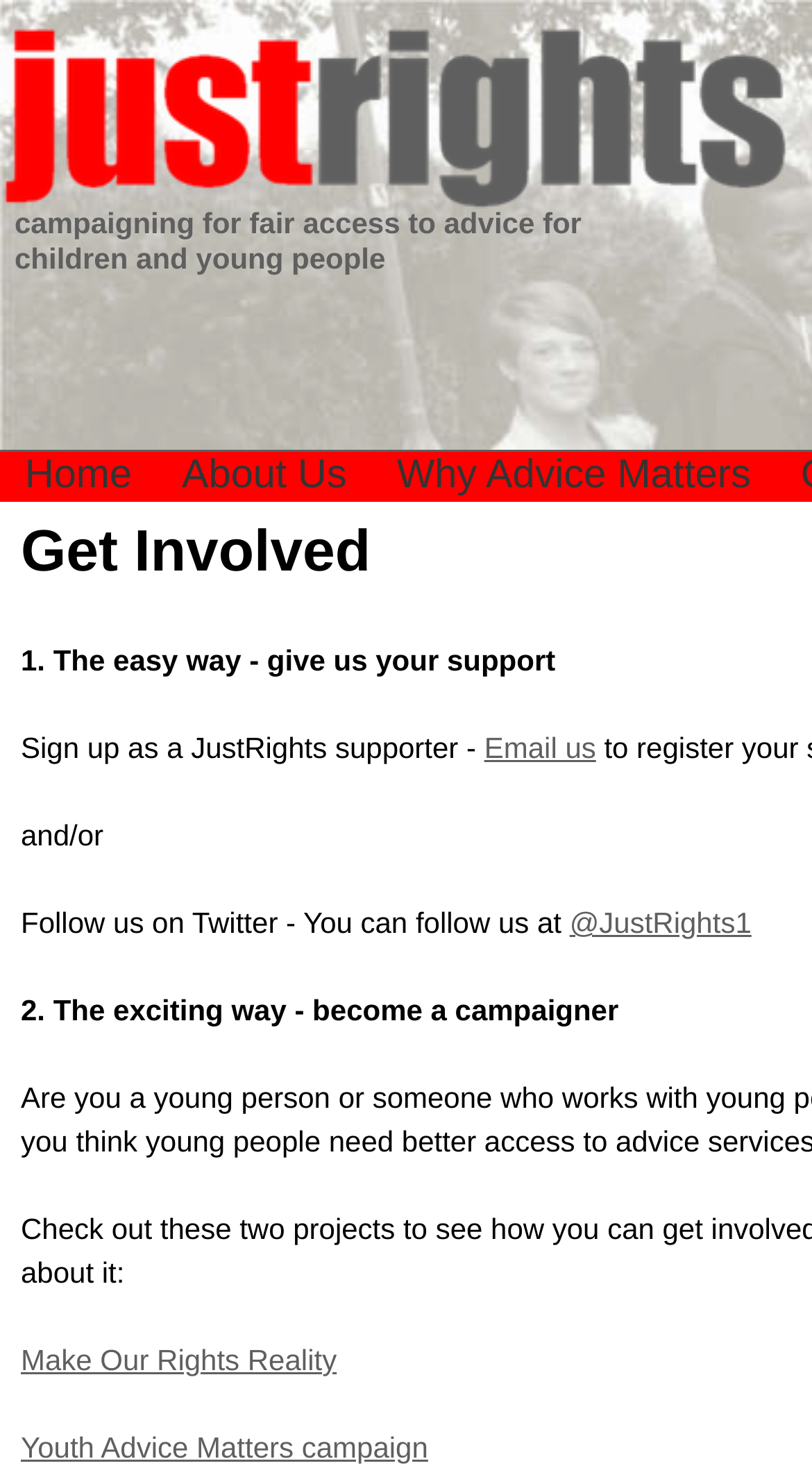Please locate the bounding box coordinates of the element's region that needs to be clicked to follow the instruction: "Sign up as a JustRights supporter". The bounding box coordinates should be provided as four float numbers between 0 and 1, i.e., [left, top, right, bottom].

[0.026, 0.495, 0.596, 0.517]